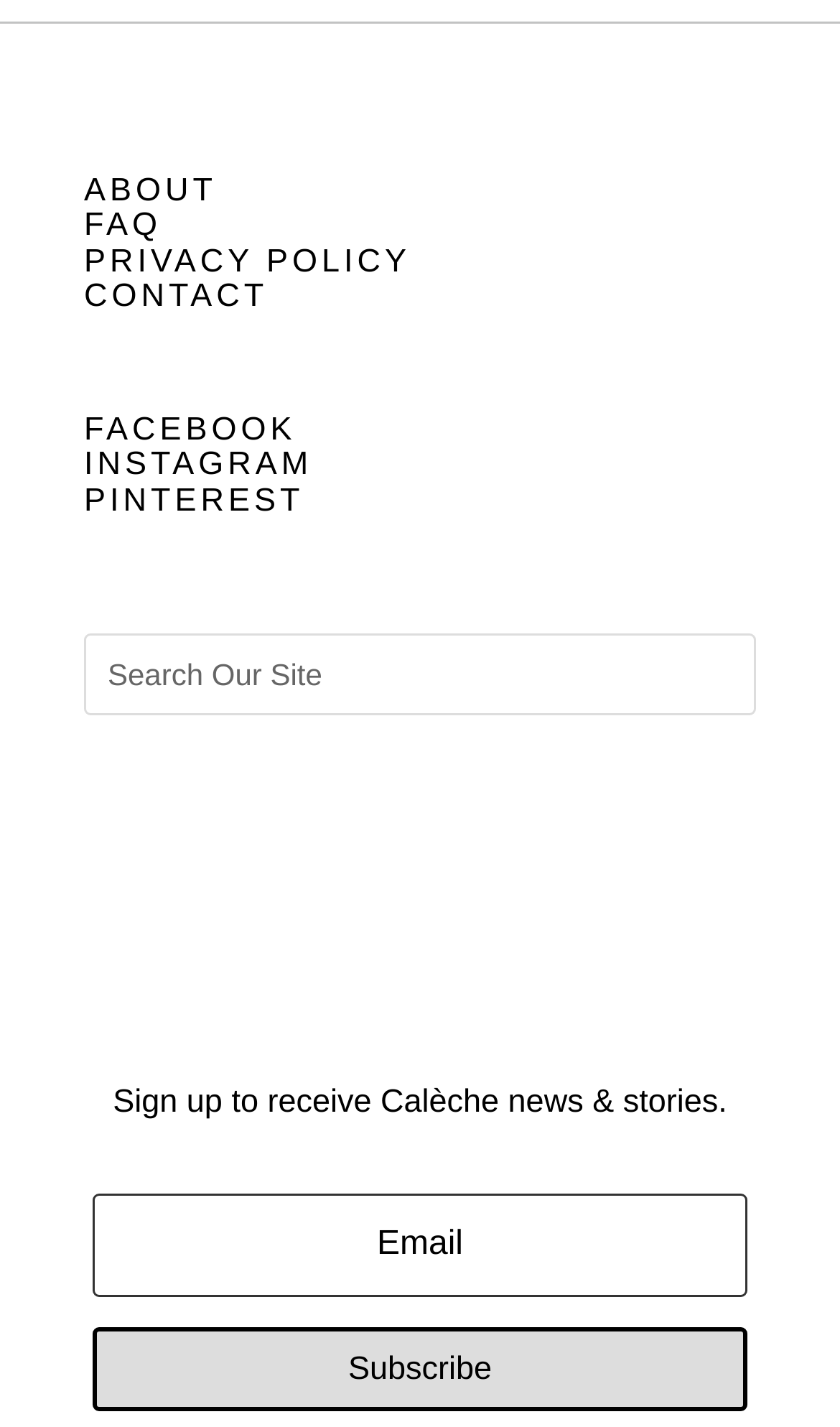Pinpoint the bounding box coordinates of the element that must be clicked to accomplish the following instruction: "Visit the Facebook page". The coordinates should be in the format of four float numbers between 0 and 1, i.e., [left, top, right, bottom].

[0.1, 0.288, 0.353, 0.314]